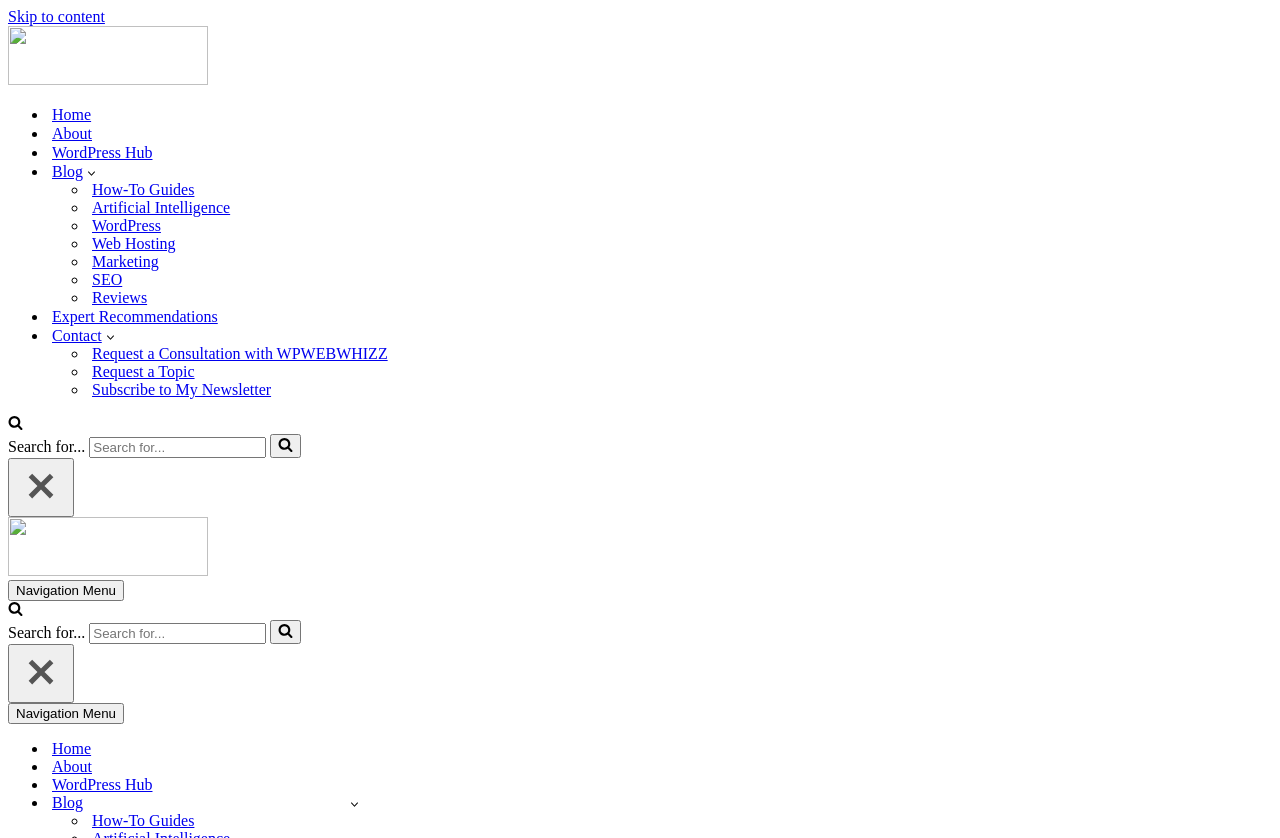Find the bounding box coordinates for the area you need to click to carry out the instruction: "Click on the 'Home' link". The coordinates should be four float numbers between 0 and 1, indicated as [left, top, right, bottom].

[0.041, 0.125, 0.071, 0.148]